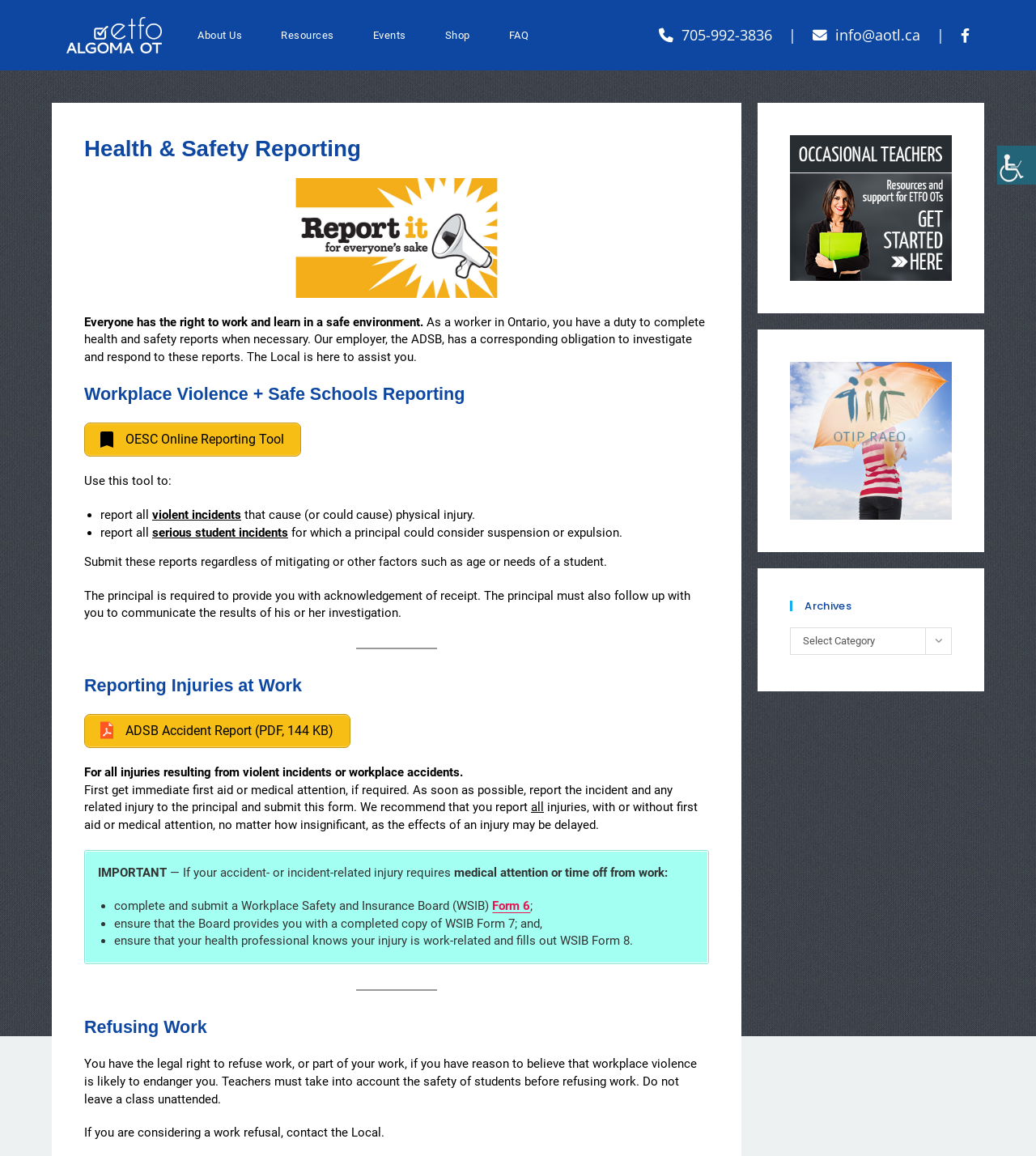Please identify the bounding box coordinates of the area I need to click to accomplish the following instruction: "Visit ETFO Algoma Occasional Teacher Local".

[0.064, 0.024, 0.156, 0.035]